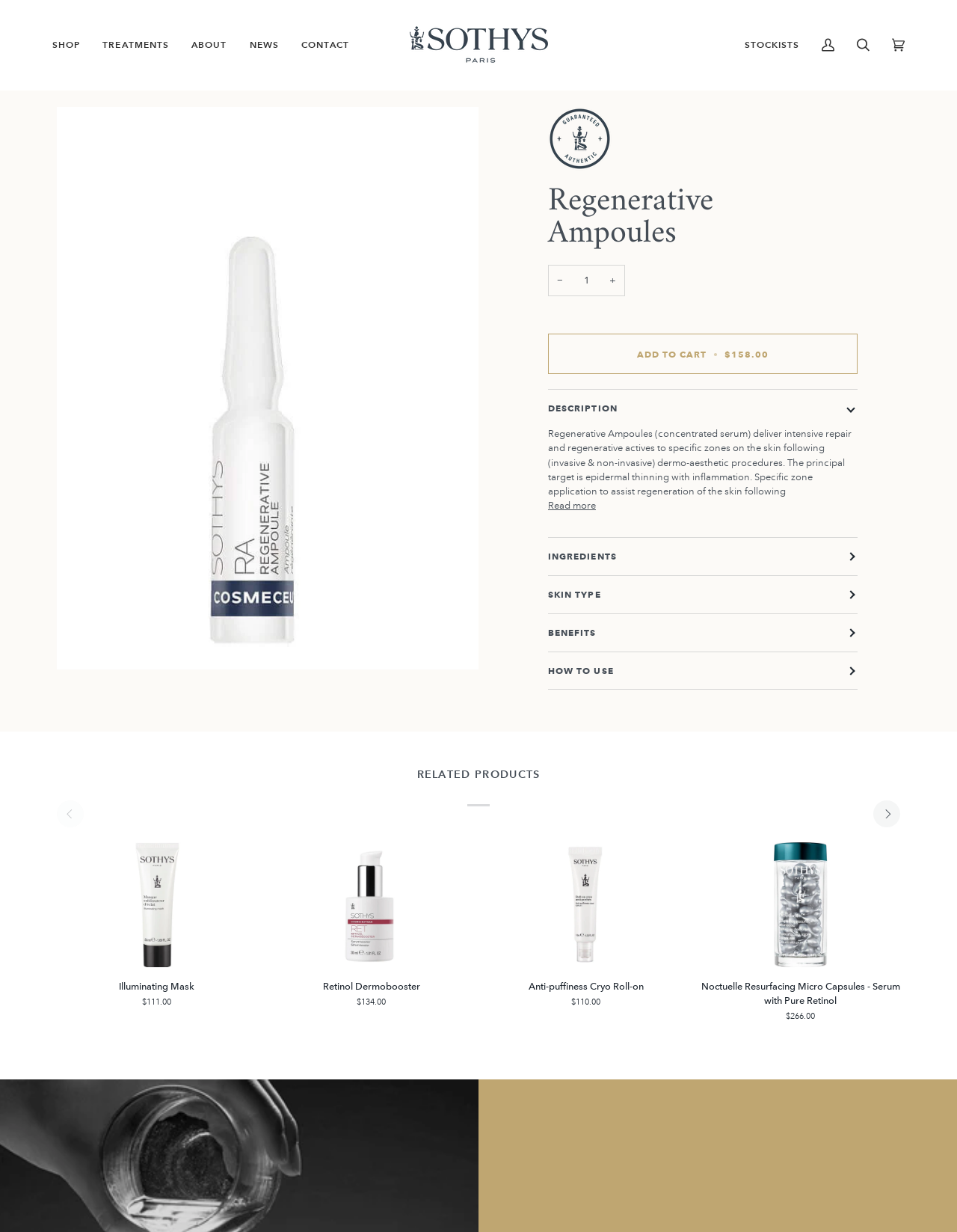Locate the coordinates of the bounding box for the clickable region that fulfills this instruction: "Click the SHOP button".

[0.055, 0.0, 0.096, 0.072]